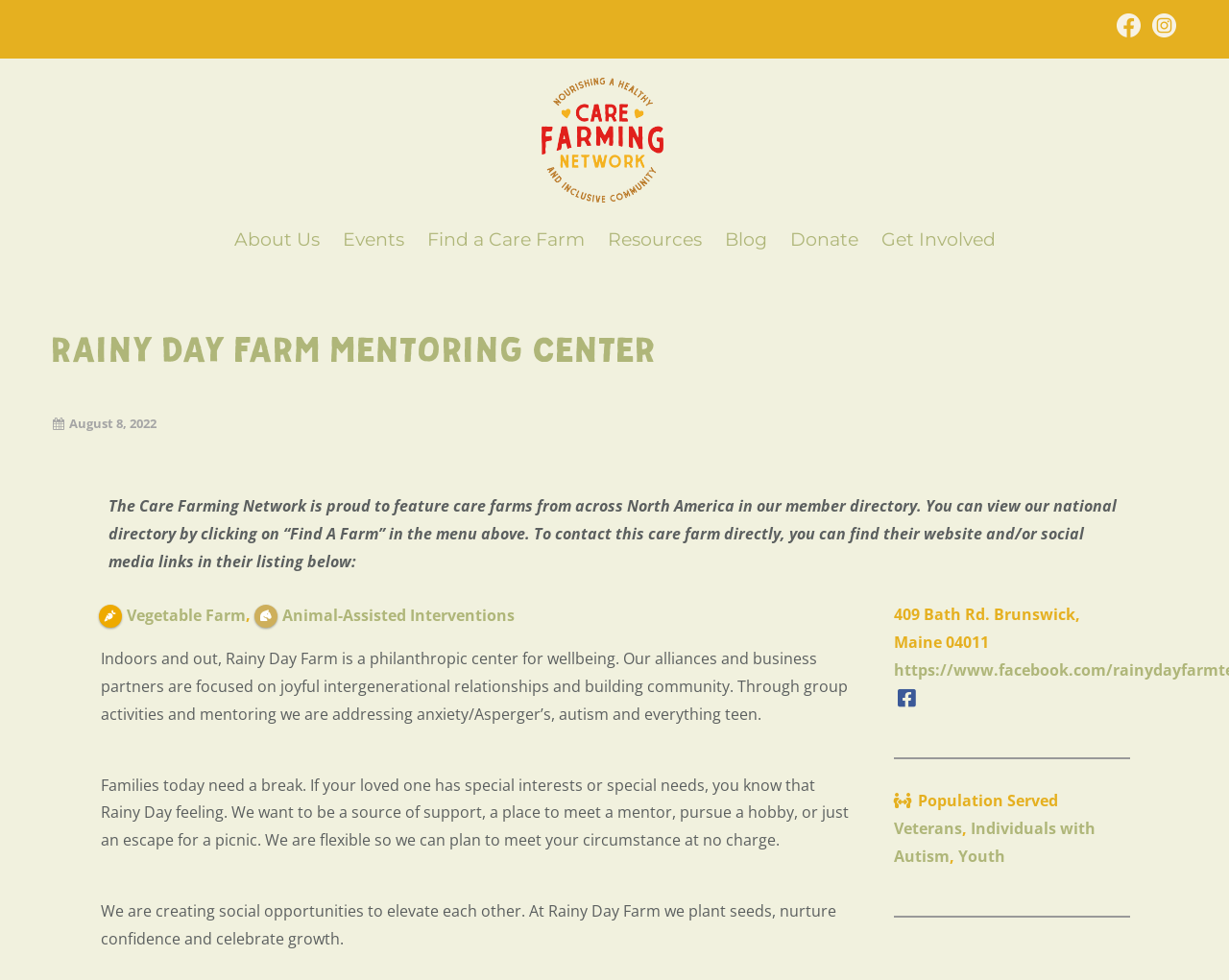Please find the bounding box coordinates for the clickable element needed to perform this instruction: "Find a Care Farm".

[0.339, 0.222, 0.483, 0.269]